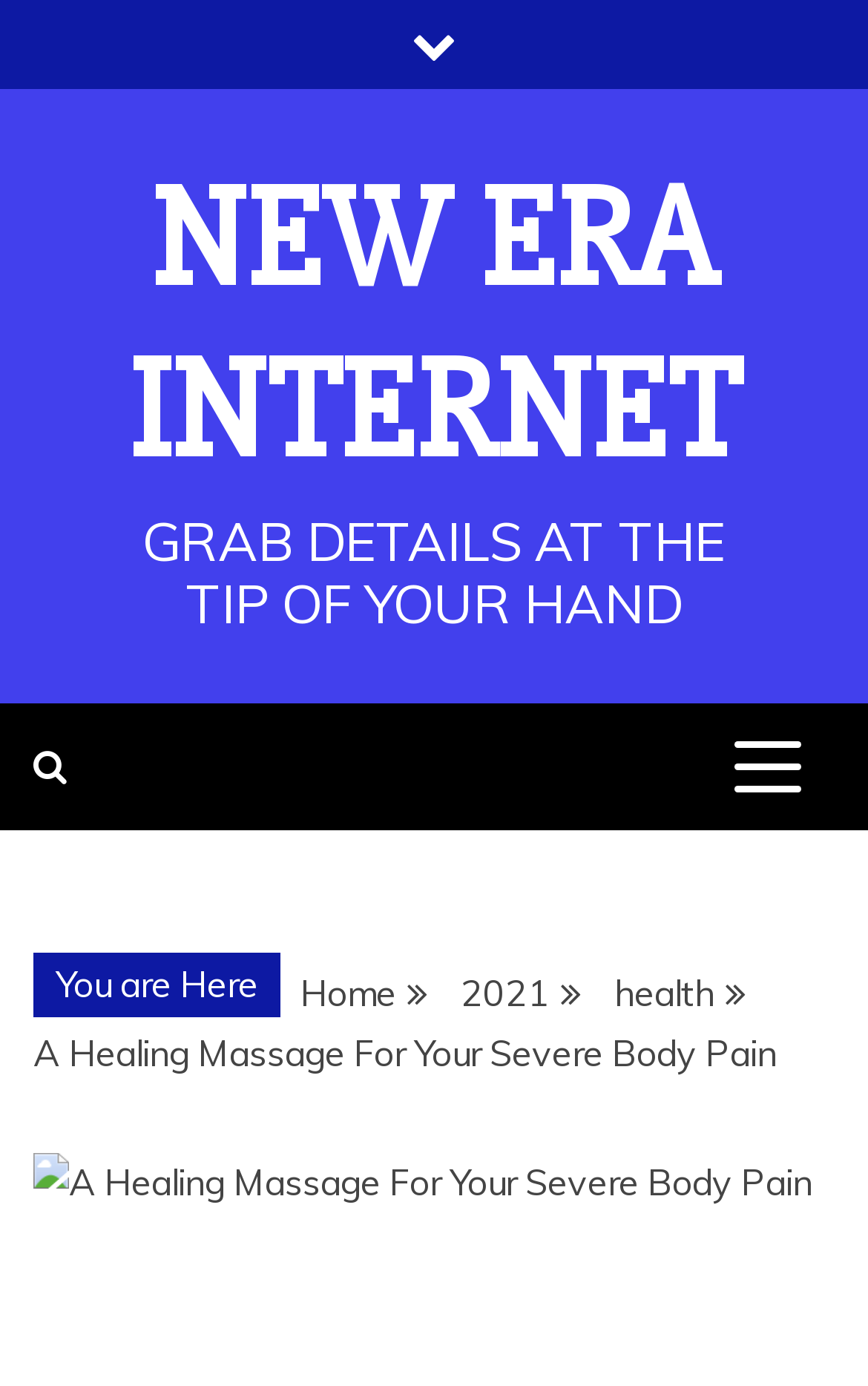Using the information from the screenshot, answer the following question thoroughly:
What is the name of the website?

The name of the website can be found in the link element with the text 'NEW ERA INTERNET' at the top of the page, which suggests that it is the title of the website.